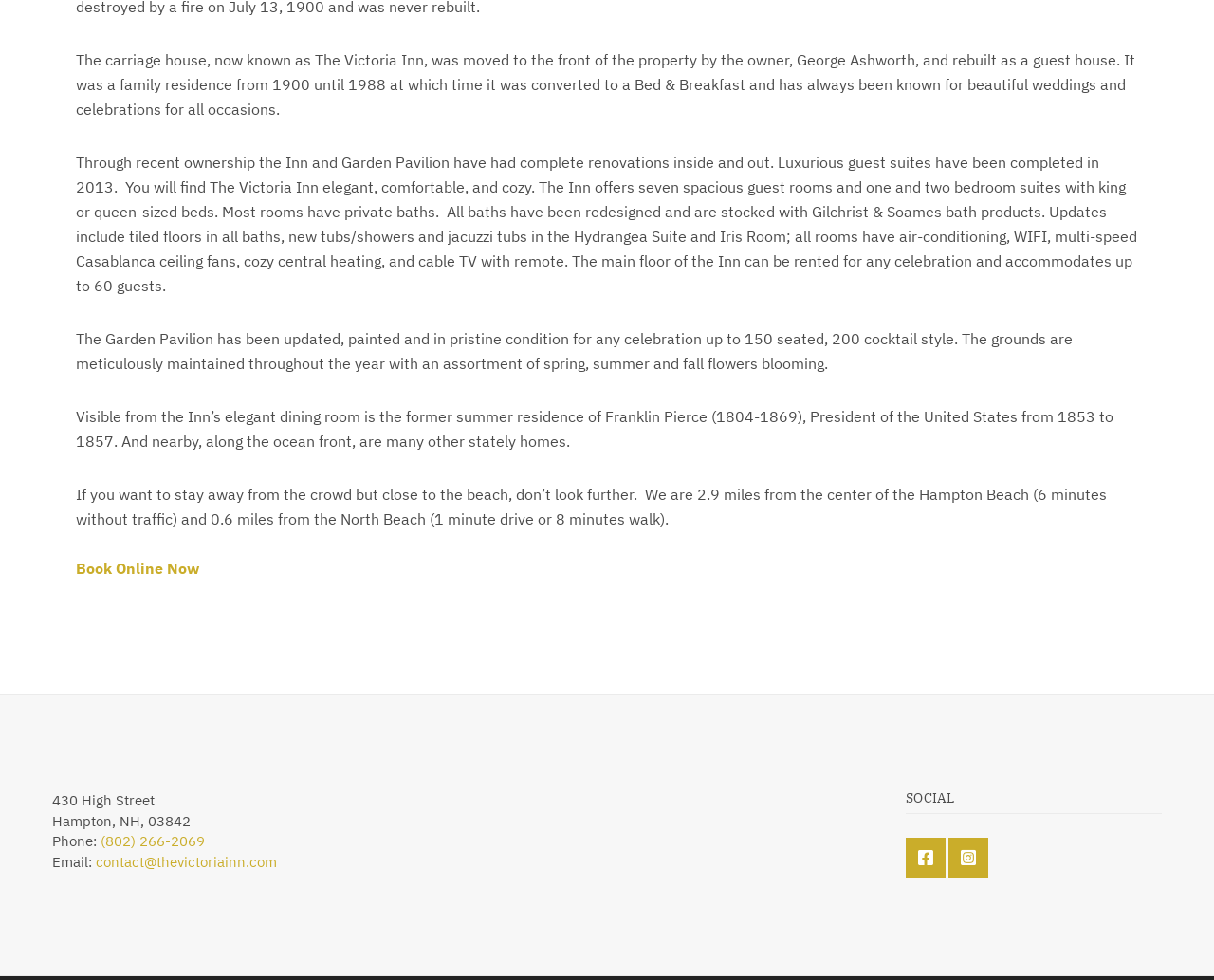Please provide a one-word or phrase answer to the question: 
What is the purpose of the Garden Pavilion?

Celebrations